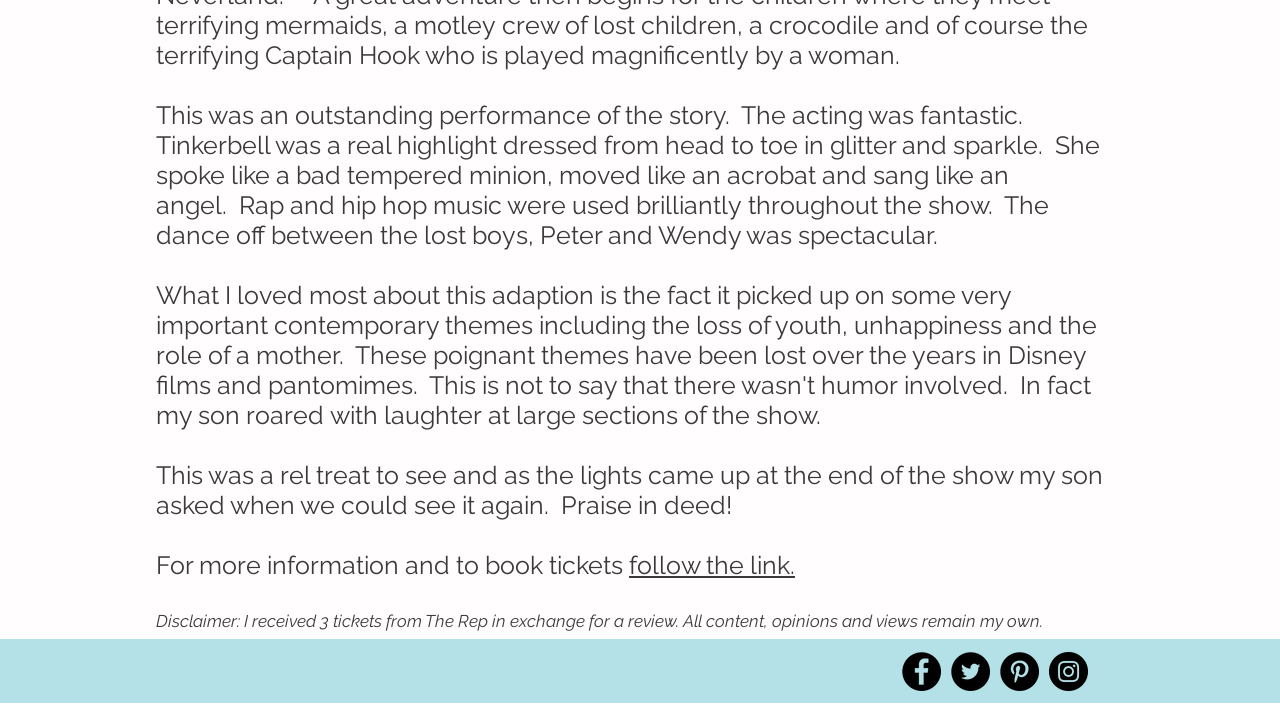Identify the bounding box for the element characterized by the following description: "follow the link.".

[0.491, 0.781, 0.621, 0.824]